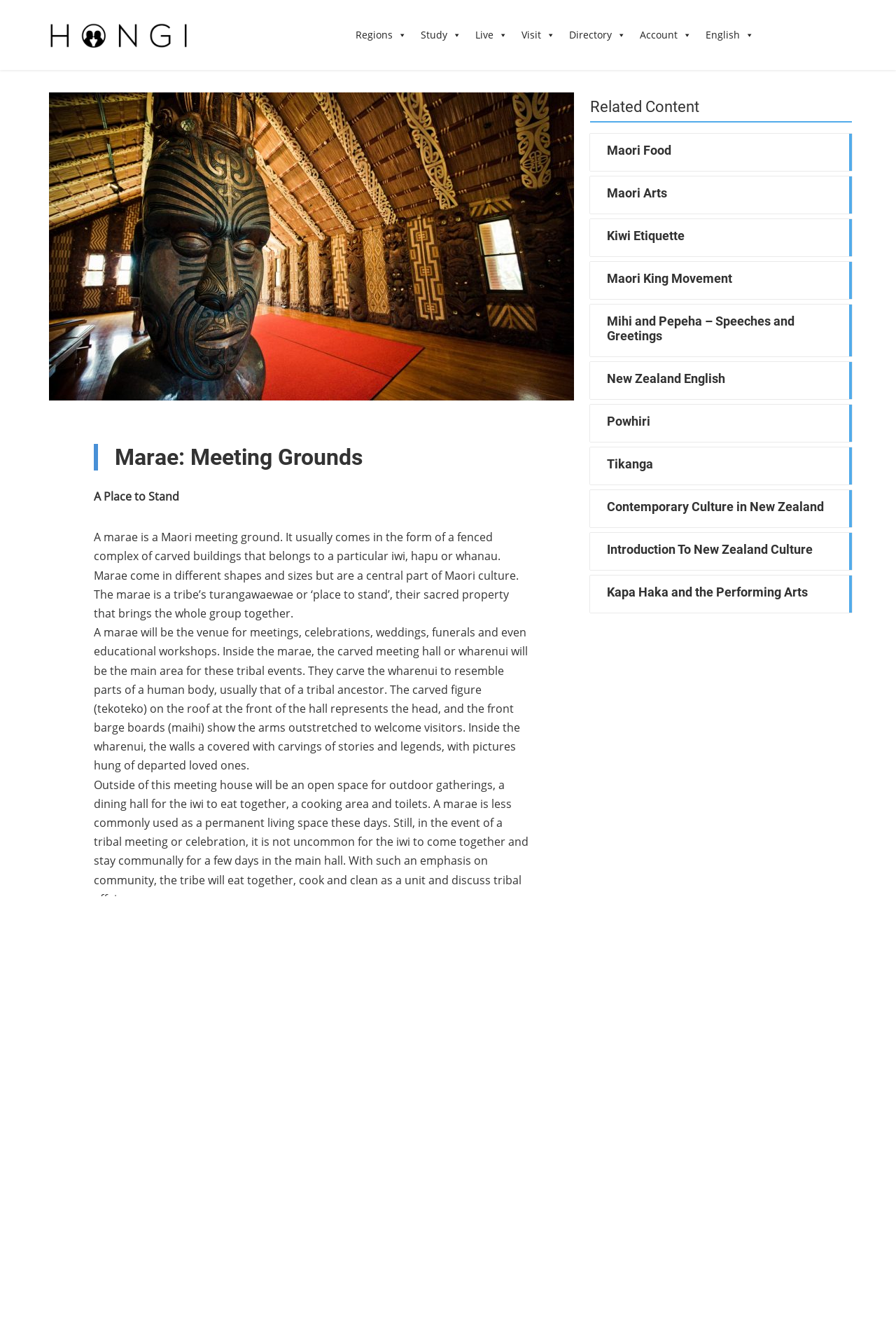Analyze the image and give a detailed response to the question:
What is a marae?

A marae is a Maori meeting ground, which is a fenced complex of carved buildings that belongs to a particular iwi, hapu or whanau. It is a central part of Maori culture and serves as a 'place to stand' for the tribe.